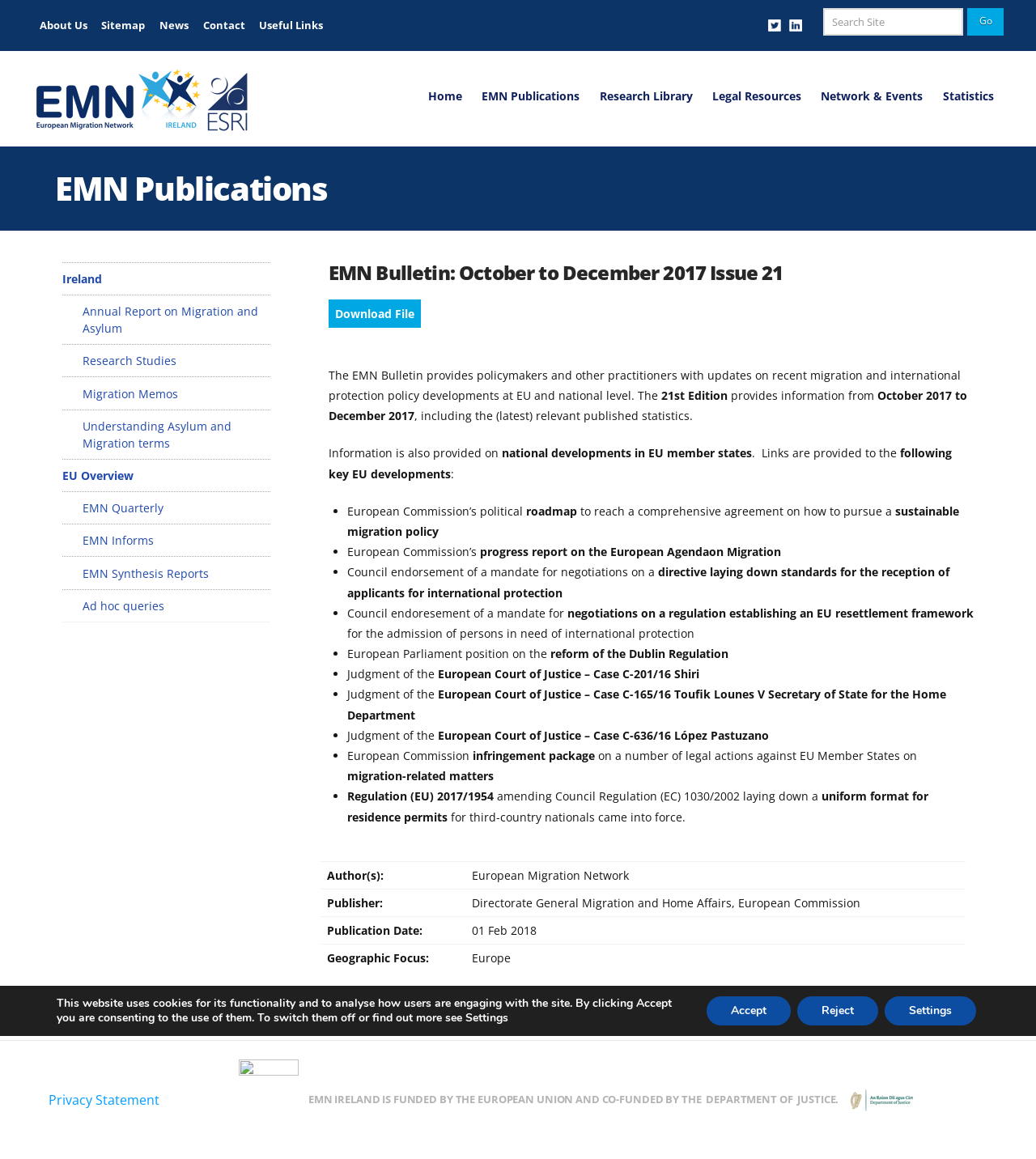Determine the bounding box coordinates for the area you should click to complete the following instruction: "Click on the 'Download File' link".

[0.317, 0.259, 0.406, 0.283]